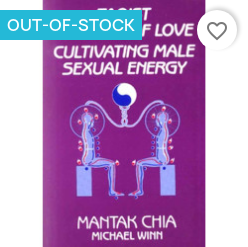Generate a detailed caption for the image.

The image showcases the cover of the book titled "Taoist Secrets of Love: Cultivating Male Sexual Energy." The cover features a deep purple background with intriguing illustrations of two figures connected by energy lines, reflecting themes of sexuality and spirituality. Prominently displayed are the authors' names, Mantak Chia and Michael Winn, positioned near the bottom in white text for emphasis. An alert indicating "OUT-OF-STOCK" is positioned at the top left corner, providing potential buyers with information about the product's availability. This book is aimed at readers interested in Taoist practices and the exploration of male sexual energy. A heart icon for adding to favorites is located in the upper right corner, inviting user interaction.